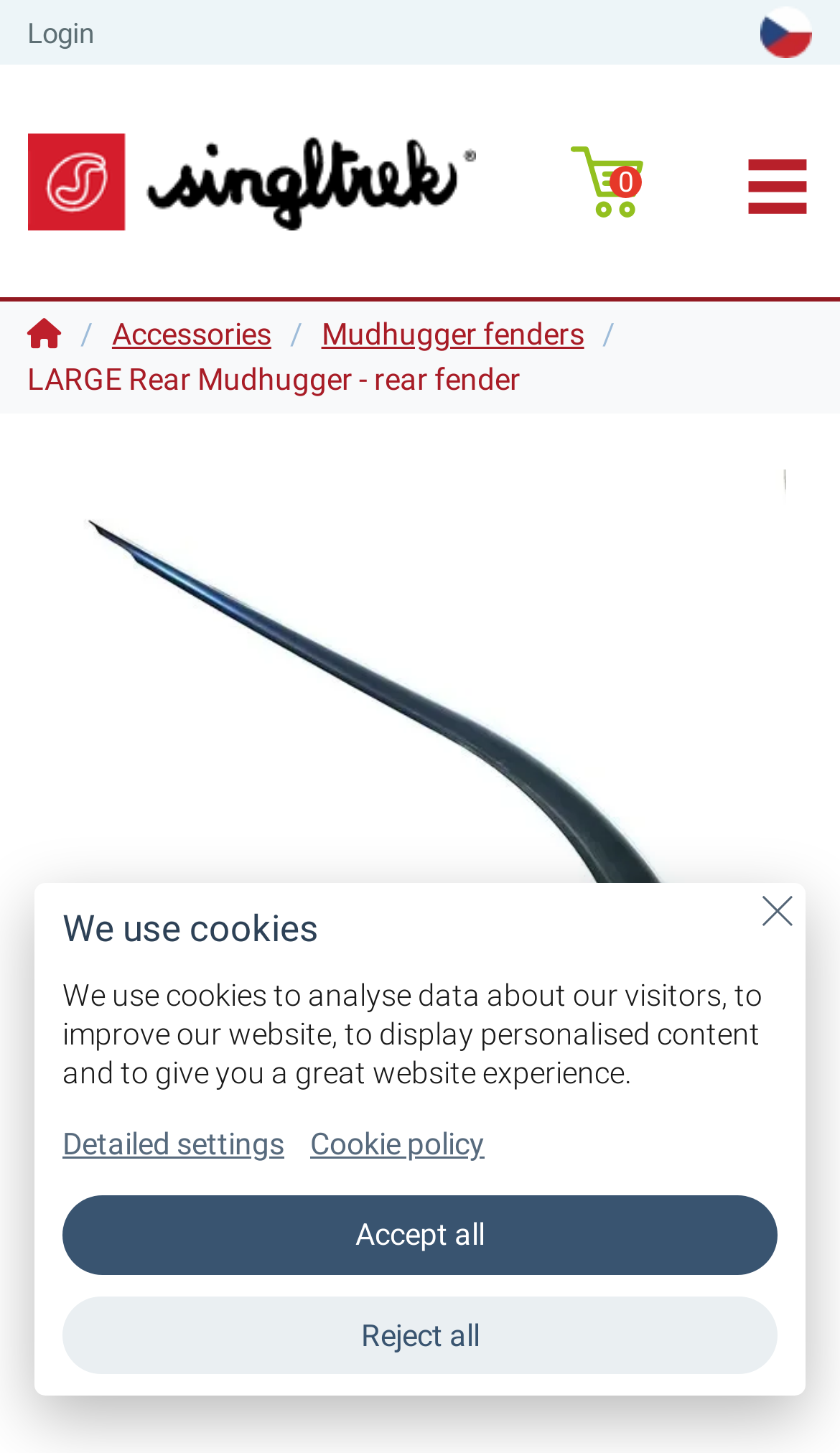What is the name of the product?
Examine the image and give a concise answer in one word or a short phrase.

LARGE Rear Mudhugger